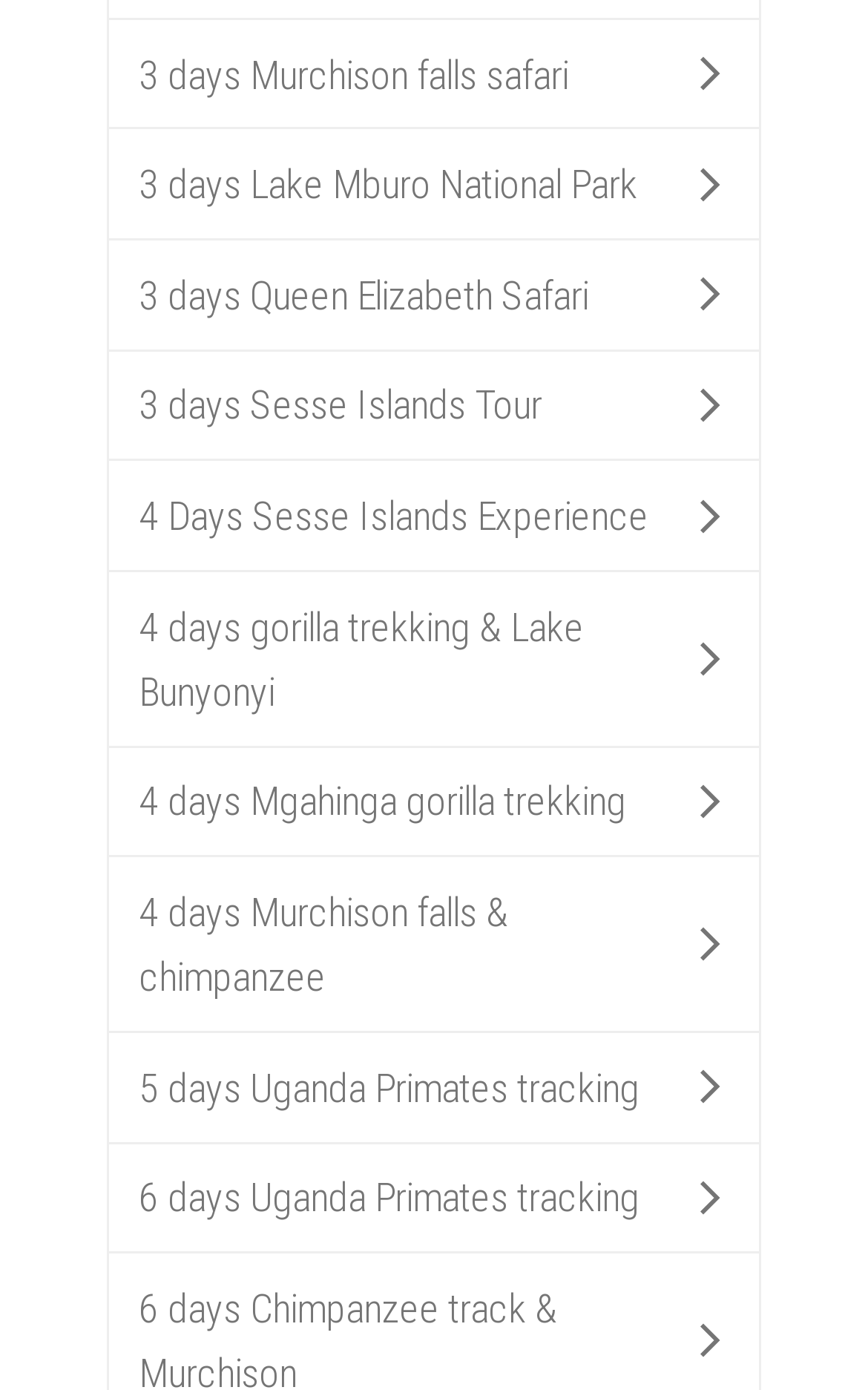Find the bounding box coordinates of the clickable area required to complete the following action: "Explore 4 days gorilla trekking & Lake Bunyonyi".

[0.124, 0.411, 0.875, 0.536]